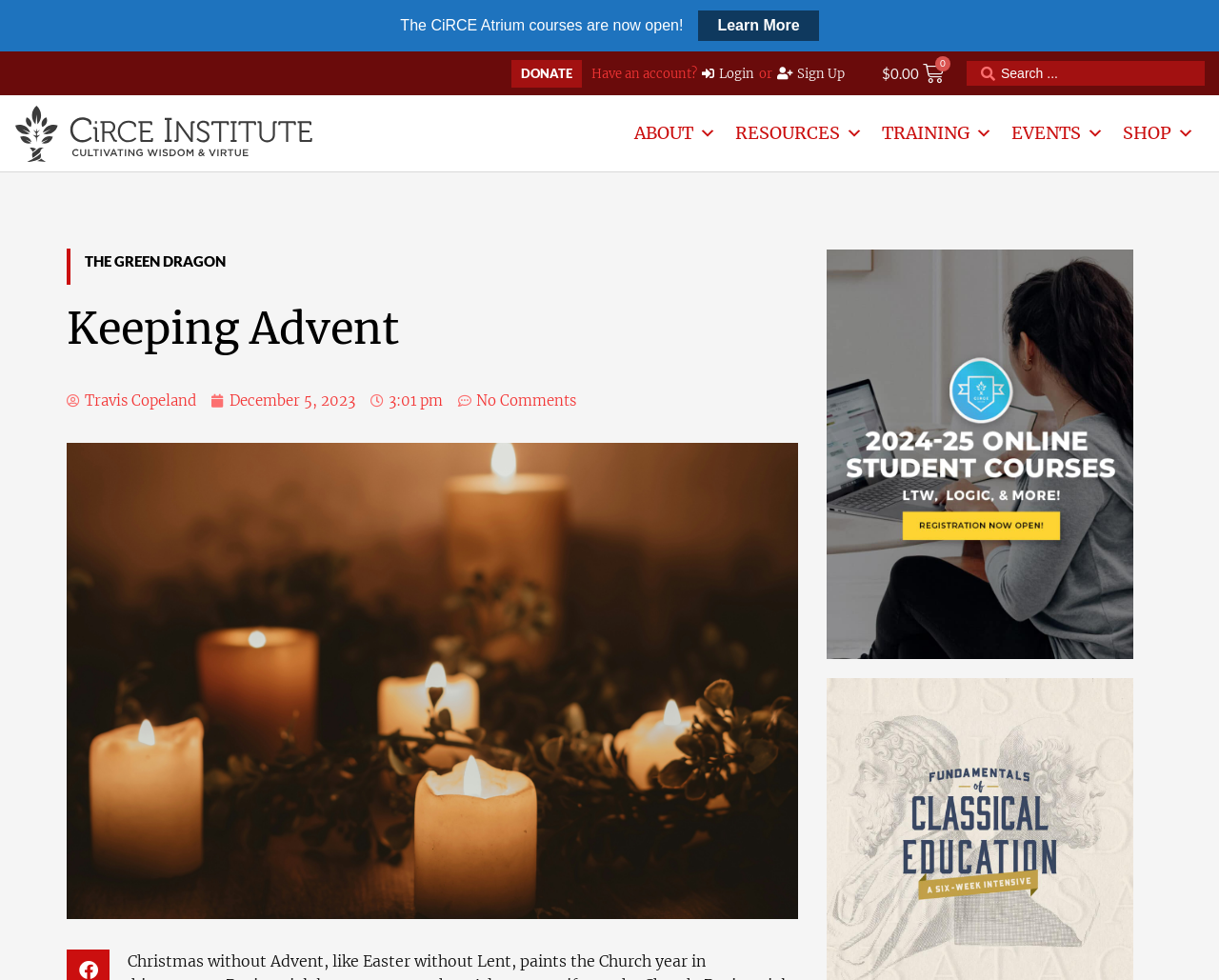Identify the bounding box coordinates for the element you need to click to achieve the following task: "Log in to your account". The coordinates must be four float values ranging from 0 to 1, formatted as [left, top, right, bottom].

[0.575, 0.065, 0.618, 0.085]